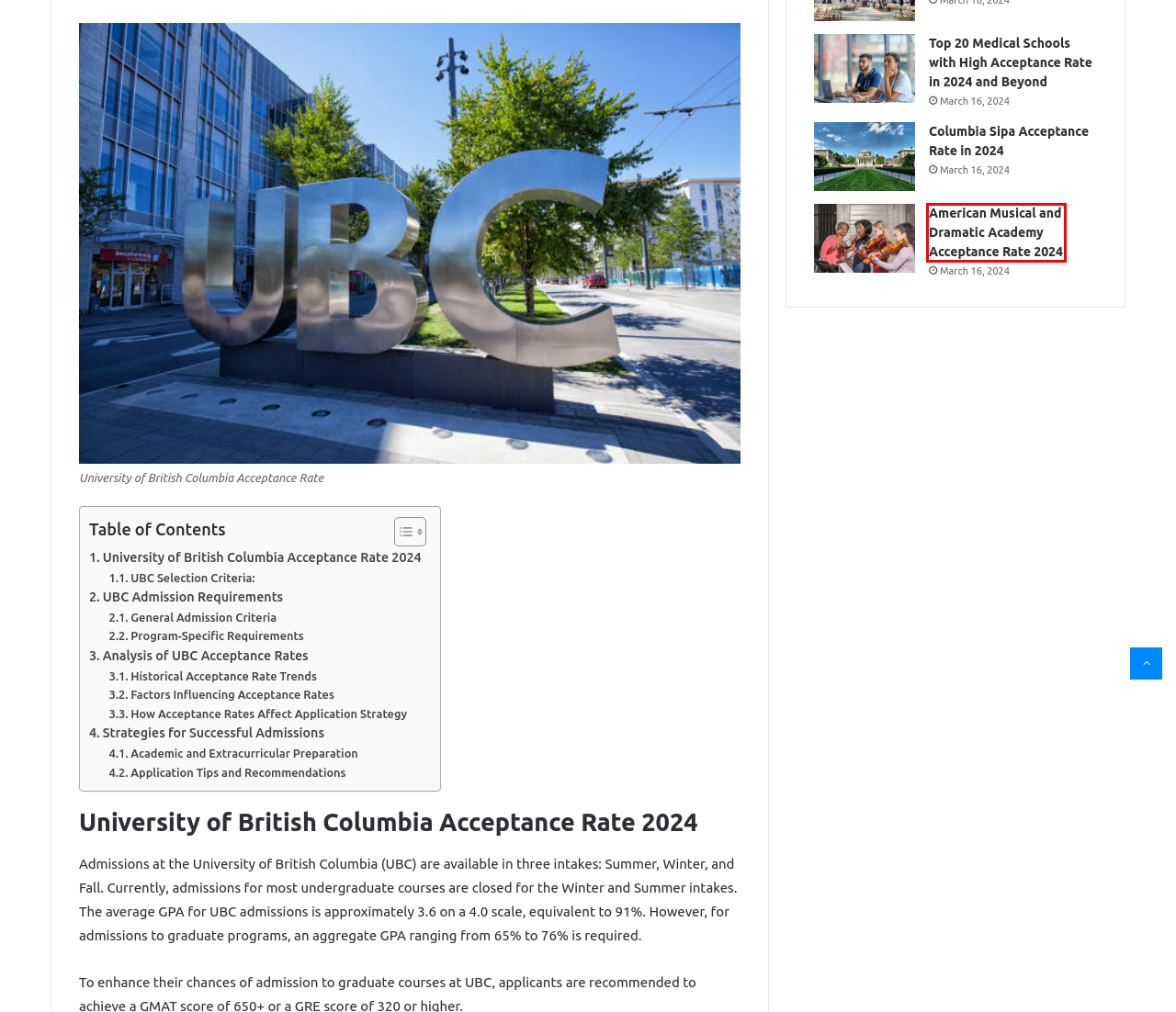Given a screenshot of a webpage with a red bounding box around a UI element, please identify the most appropriate webpage description that matches the new webpage after you click on the element. Here are the candidates:
A. American Musical and Dramatic Academy Acceptance Rate 2024
B. Columbia Sipa Acceptance Rate in 2024
C. Columbia Transfer Acceptance Rate 2024 Revealed
D. The University of British Columbia
E. DMCA - CAREERS, JOBS & INTERNSHIPS
F. Upenn transfer acceptance rate in 2024
G. Medical Schools with High Acceptance Rate in 2024 and Beyond
H. Contact Us - CAREERS, JOBS & INTERNSHIPS

A